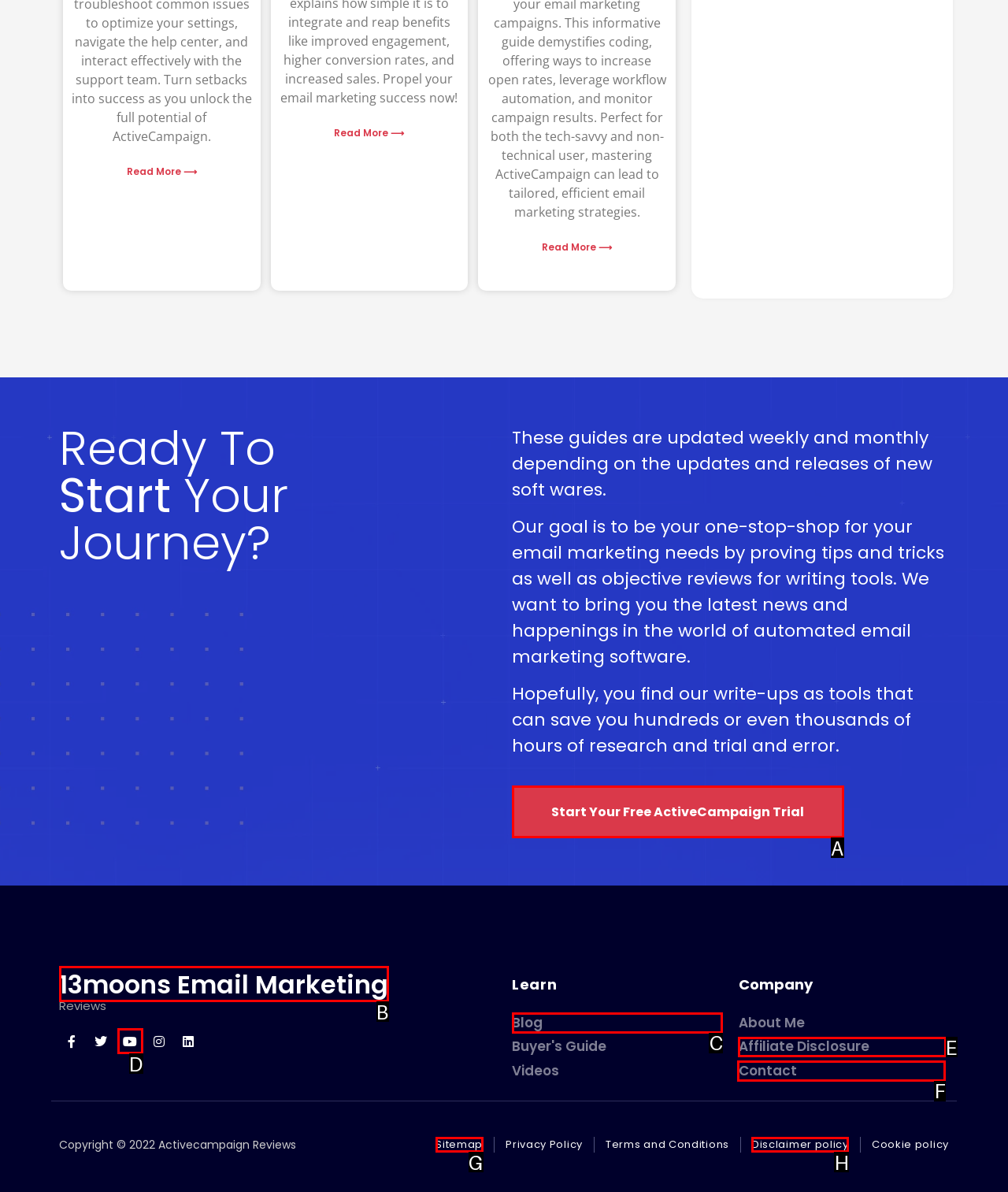Identify the letter of the option to click in order to Contact us. Answer with the letter directly.

F